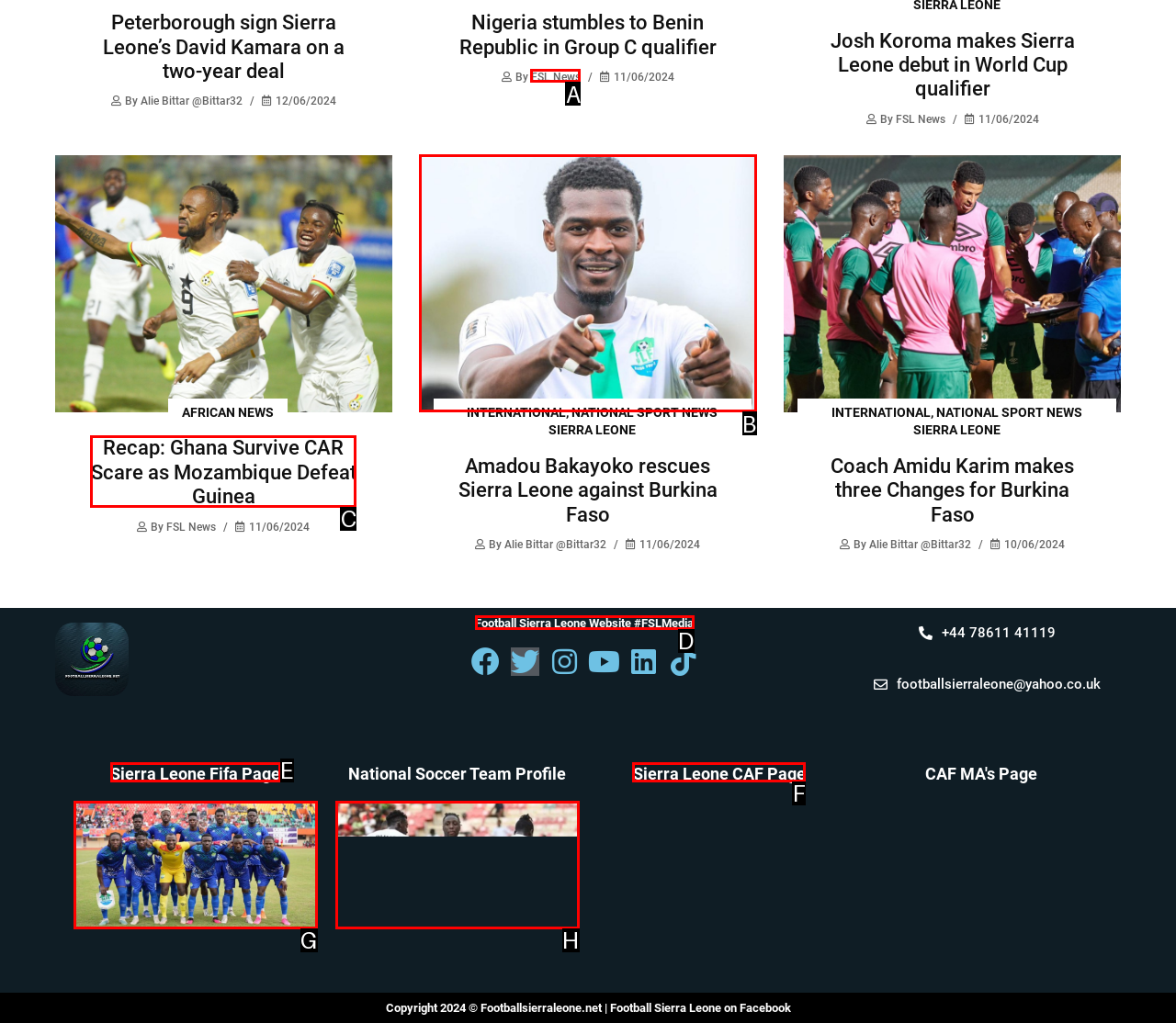Based on the provided element description: alt="Sierra Leone players in Celebration", identify the best matching HTML element. Respond with the corresponding letter from the options shown.

H